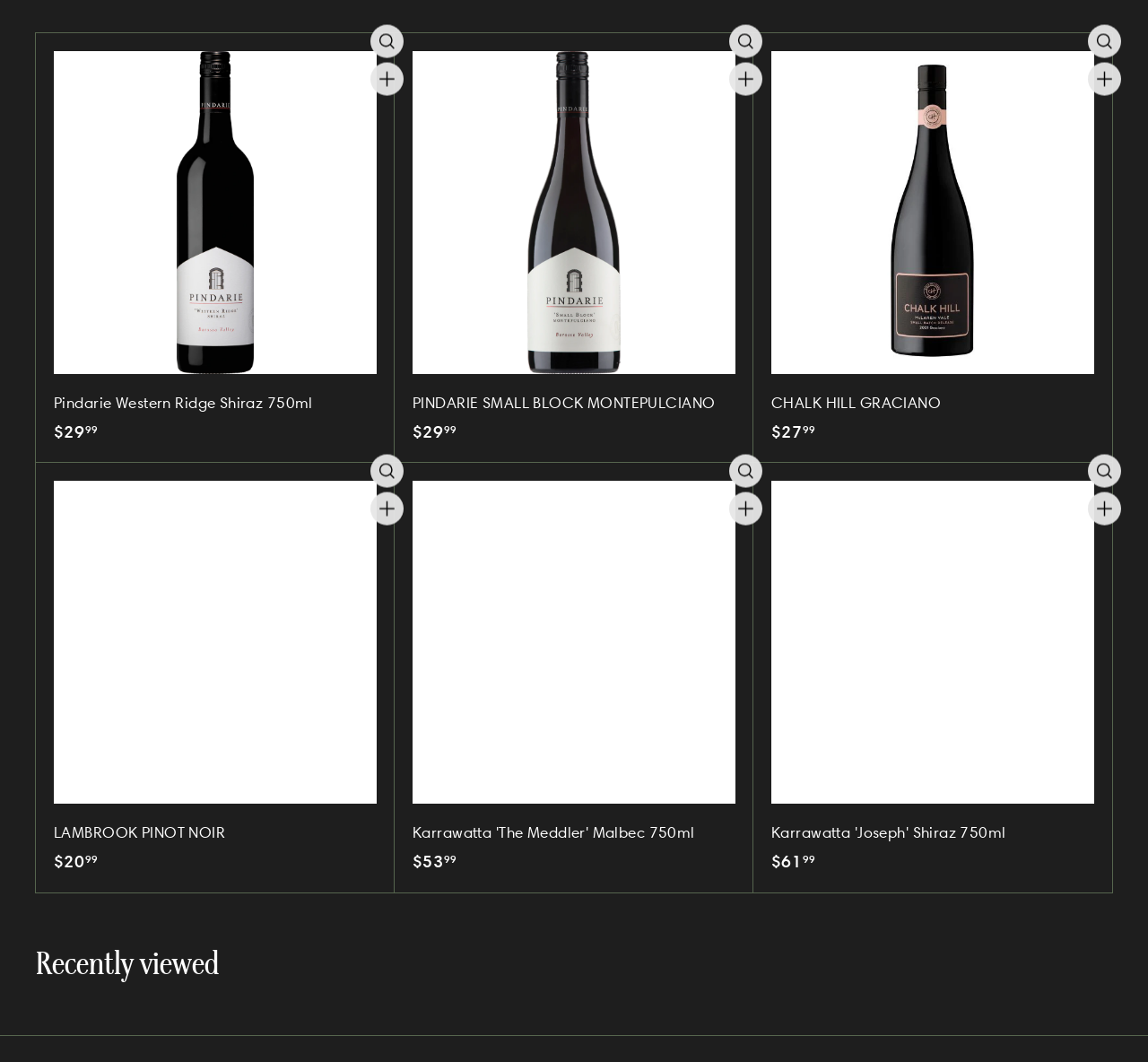Answer the question in a single word or phrase:
What is the price of Pindarie Western Ridge Shiraz 750ml?

$29.99